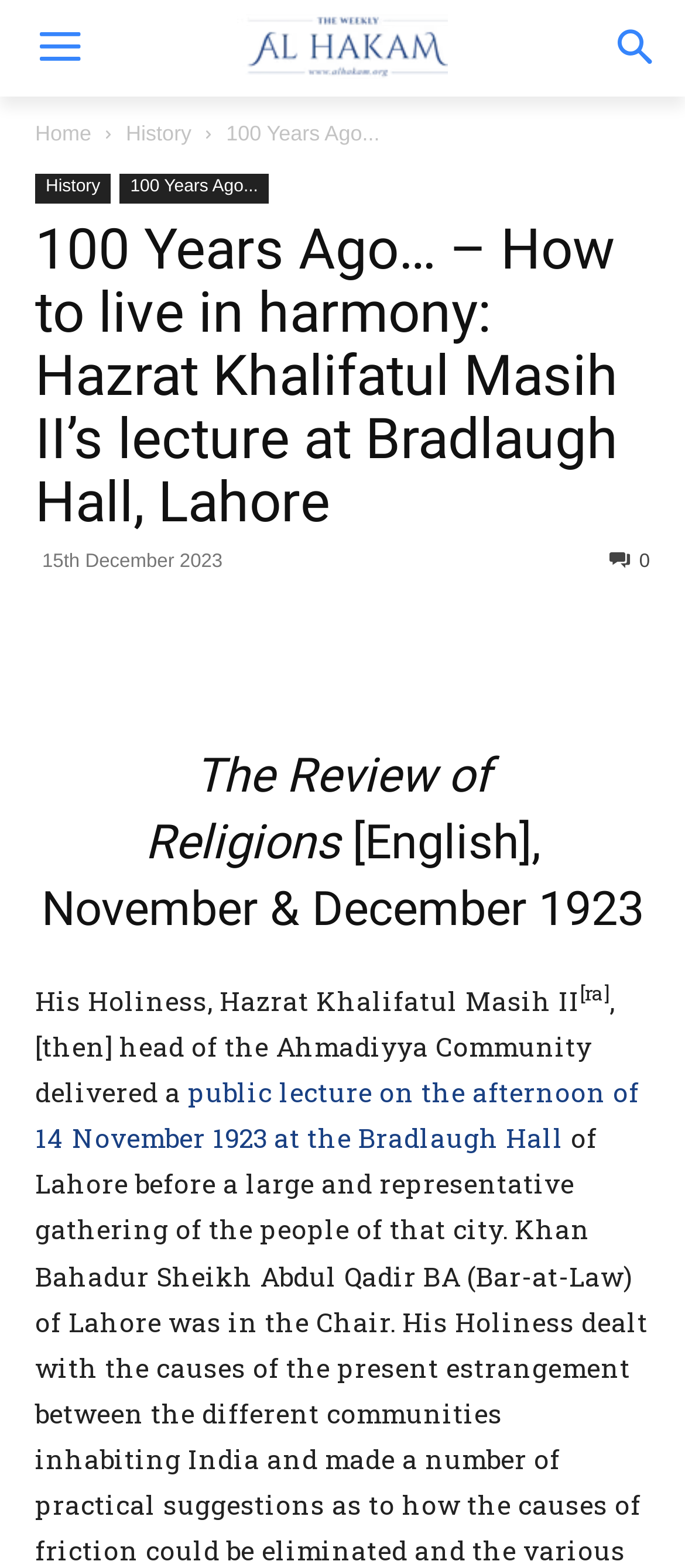What is the date of the lecture mentioned on the webpage?
Please provide a detailed answer to the question.

The date of the lecture is mentioned as '15th December 2023' in the time element with bounding box coordinates [0.062, 0.351, 0.325, 0.365] and OCR text '15th December 2023'.